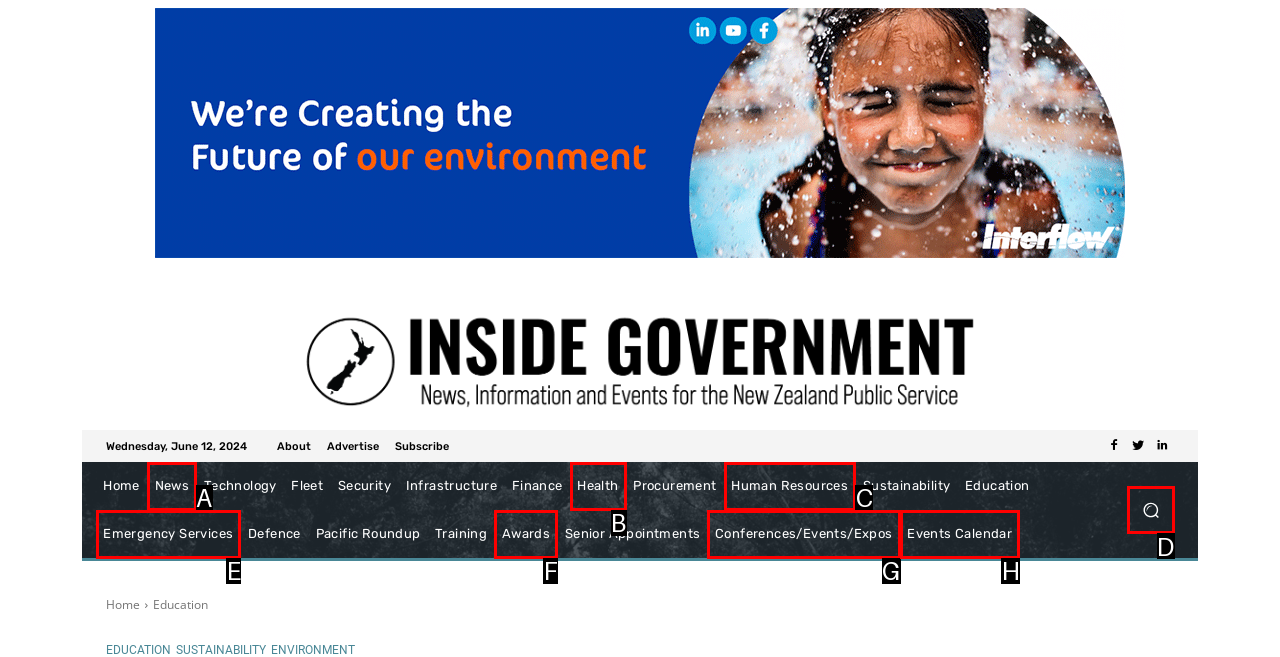Find the option that aligns with: Human Resources
Provide the letter of the corresponding option.

C